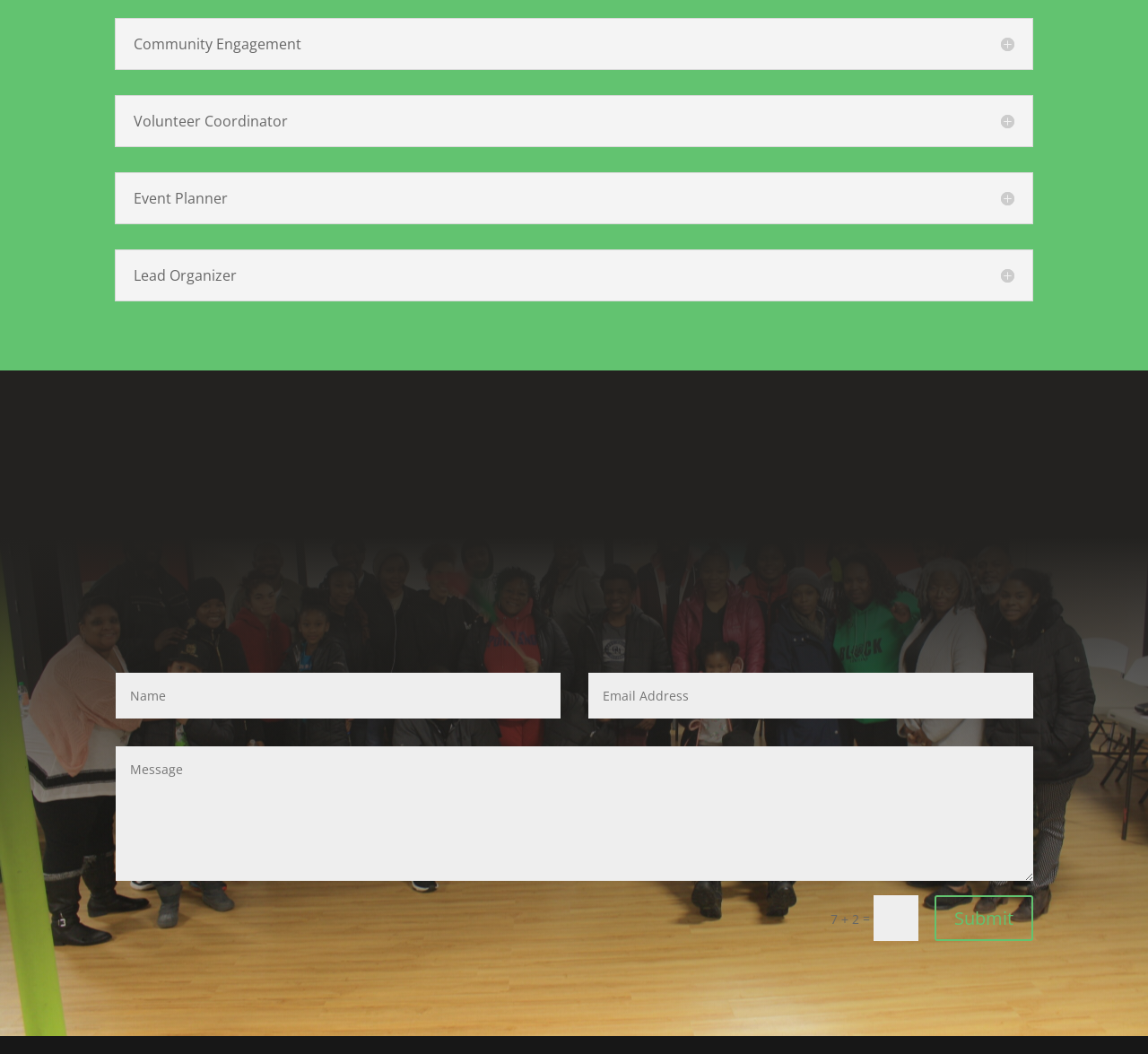What is the equation displayed?
Look at the screenshot and respond with one word or a short phrase.

7 + 2 =